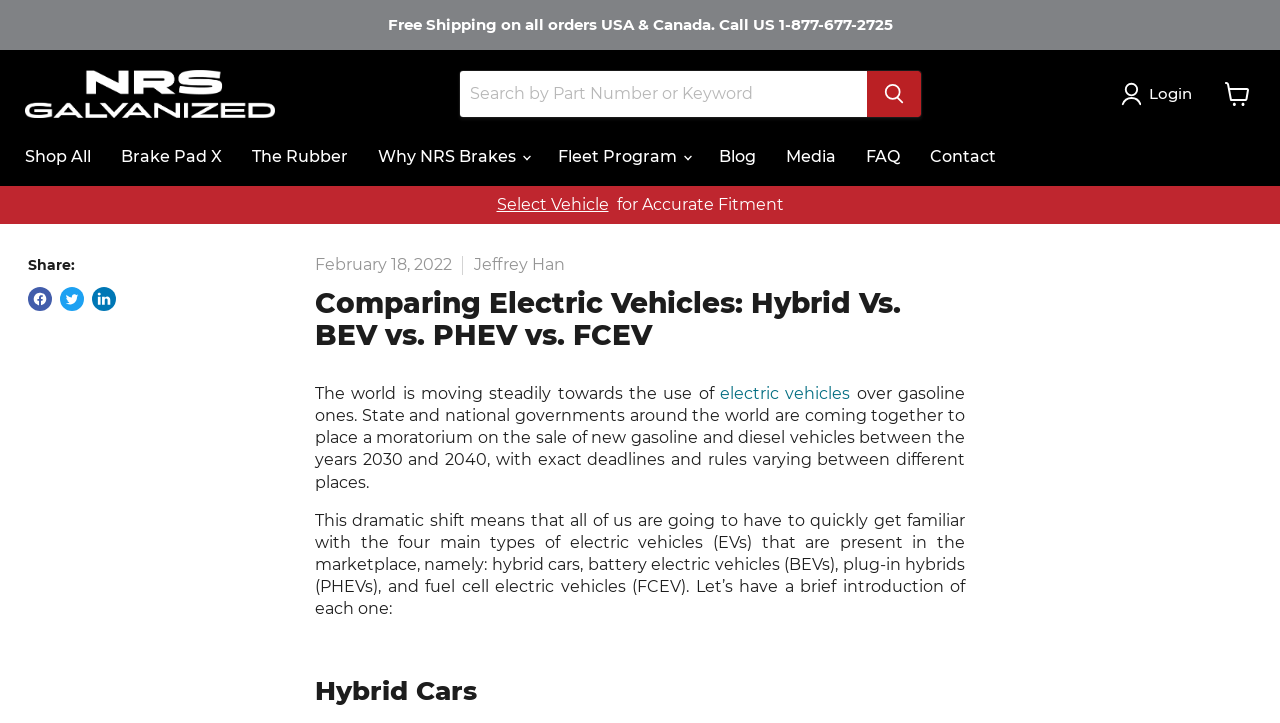Find the bounding box coordinates for the HTML element described in this sentence: "The Rubber". Provide the coordinates as four float numbers between 0 and 1, in the format [left, top, right, bottom].

[0.185, 0.188, 0.284, 0.246]